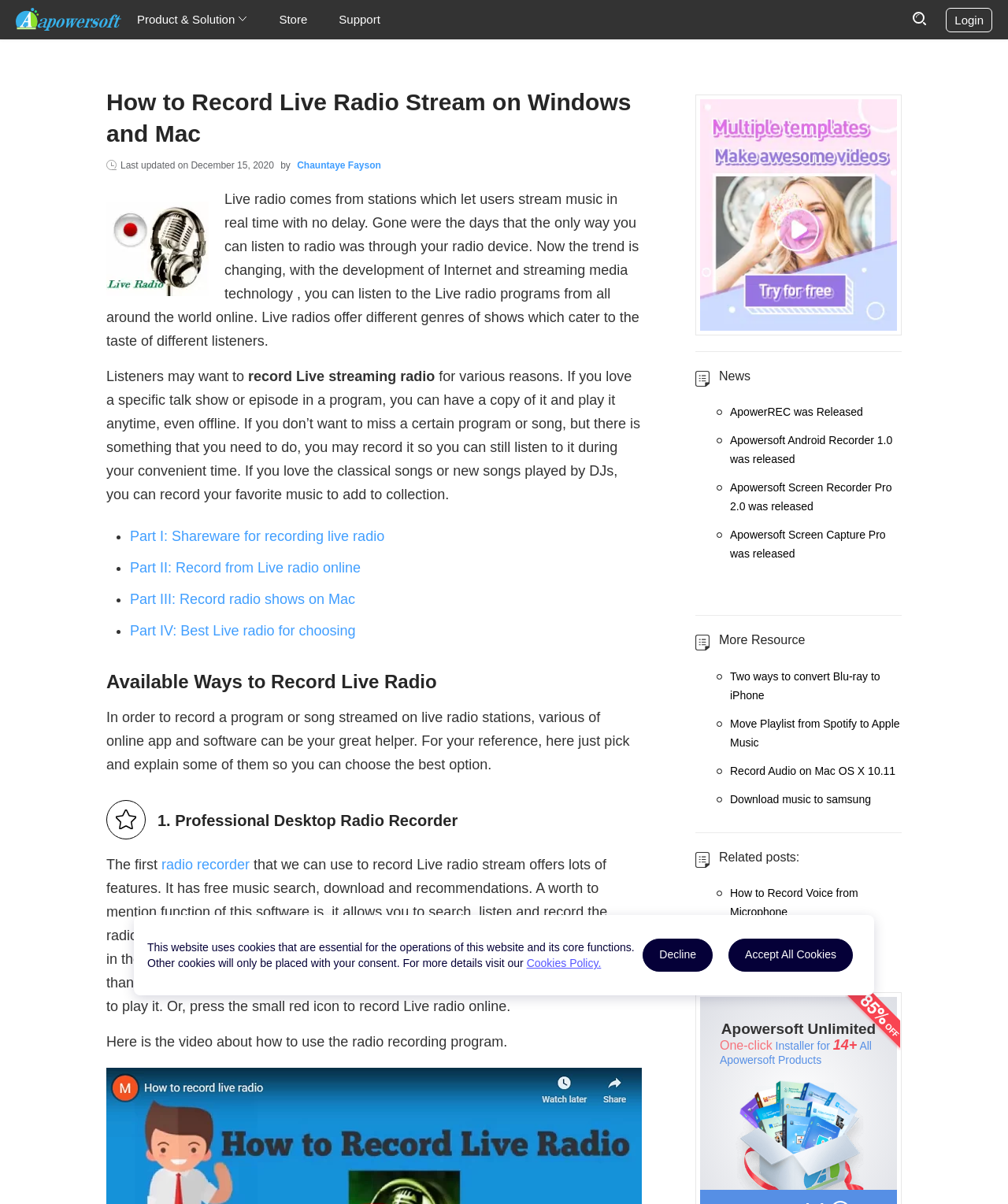Determine the bounding box coordinates (top-left x, top-left y, bottom-right x, bottom-right y) of the UI element described in the following text: Chauntaye Fayson

[0.295, 0.133, 0.378, 0.142]